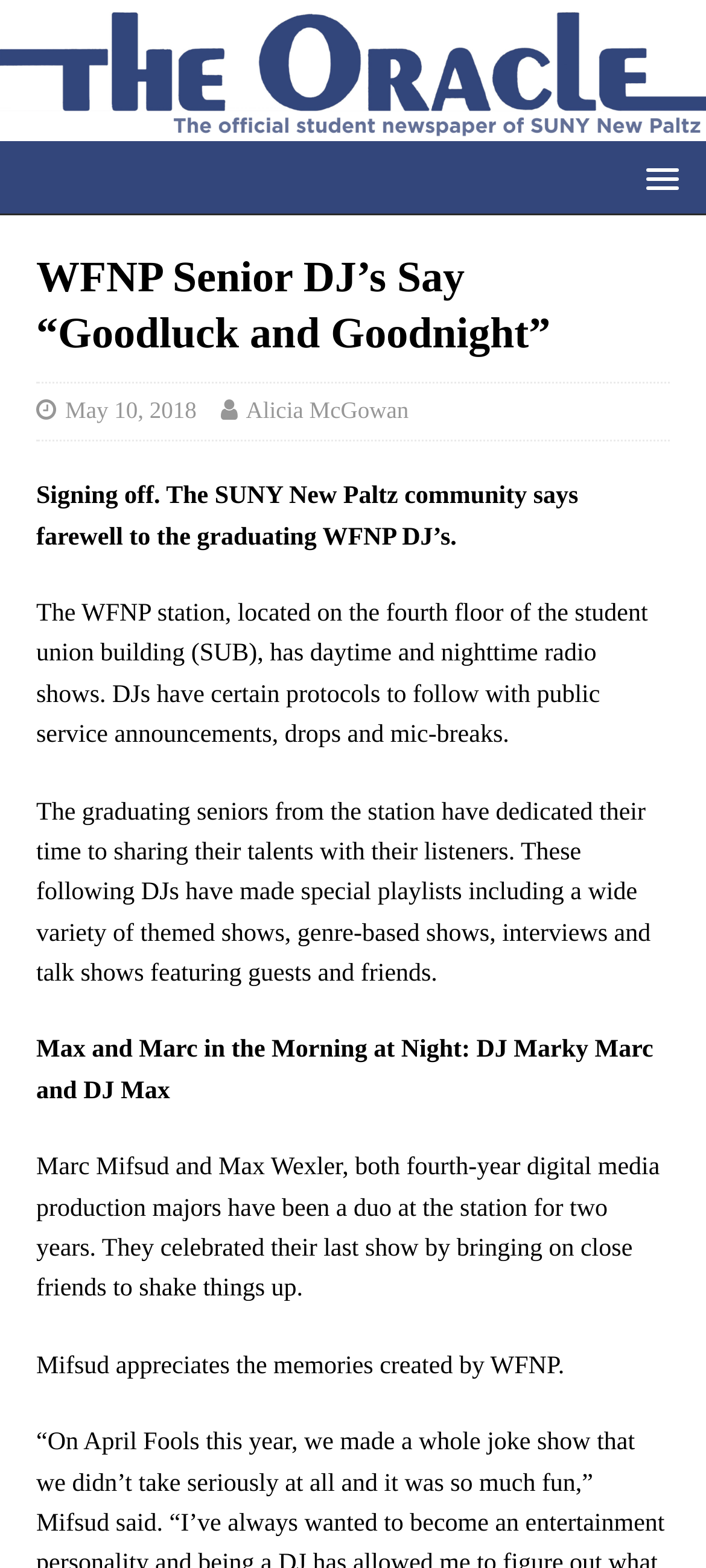Create a detailed narrative of the webpage’s visual and textual elements.

The webpage is an article from The New Paltz Oracle, with a header section at the top featuring a link to the publication's name and a corresponding image. Below the header, there is a menu link on the right side.

The main content of the article is divided into sections, with a heading "WFNP Senior DJ’s Say “Goodluck and Goodnight”" at the top, followed by the date "May 10, 2018" and the author's name "Alicia McGowan" on the same line.

The article's main text is presented in several paragraphs, starting with an introduction that describes the WFNP station and its location. The following paragraphs discuss the graduating senior DJs, their dedication to the station, and their creative contributions, including special playlists and themed shows.

The article highlights specific DJs, such as Max and Marc in the Morning at Night, a duo consisting of DJ Marky Marc and DJ Max, who have been working together at the station for two years. The article quotes one of the DJs, Marc Mifsud, who expresses appreciation for the memories created by WFNP.

Throughout the article, there are no images aside from the publication's logo at the top. The text is organized in a clear and readable format, with each section and paragraph clearly defined.